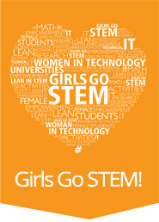What is the focus of the 'Girls Go STEM!' program?
Answer the question in as much detail as possible.

The 'Girls Go STEM!' program focuses on encouraging and fostering interest and involvement in STEM fields among girls and young women, as stated in the caption, with the ultimate goal of promoting gender equality in technical fields.